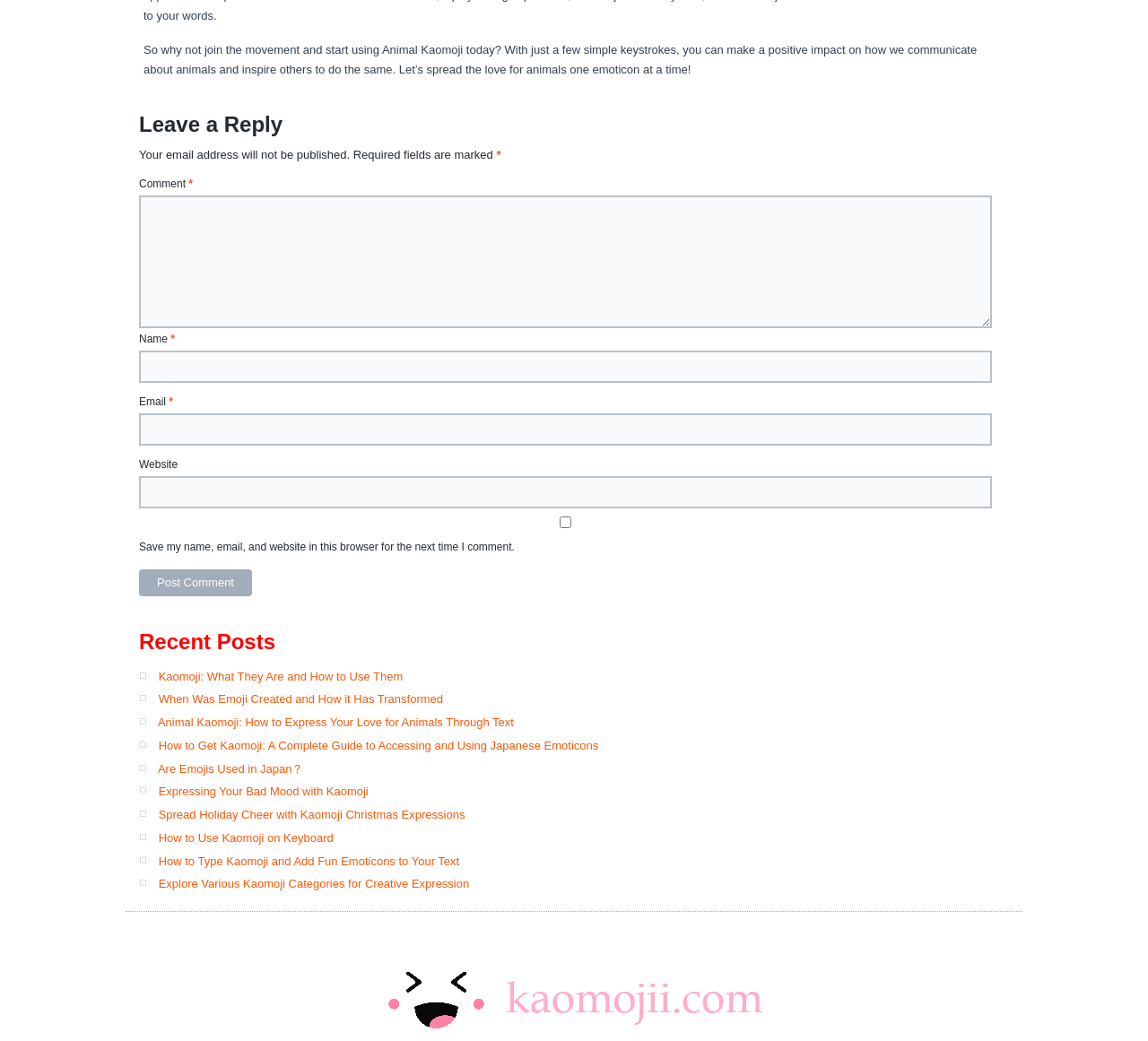Please examine the image and answer the question with a detailed explanation:
Can I save my comment information for future use?

The website provides a checkbox option 'Save my name, email, and website in this browser for the next time I comment', which allows users to save their comment information for future use.